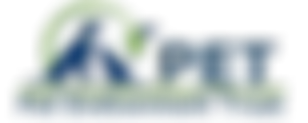Provide a comprehensive description of the image.

The image features the logo of the Pet Endowment Trust (PET), a non-profit organization dedicated to assisting pet owners with planning and welfare services. The logo incorporates imagery of a pet, likely representing a dog or cat, along with the letters "PET" prominently displayed. The design suggests themes of care, community, and support, emphasizing the trust’s mission to enhance the lives of pets and their owners. The logo is part of the organization’s efforts to create awareness of their services, such as pet planning directives and rehoming assistance. This image serves as a visual representation of the Pet Endowment Trust's commitment to animal welfare and community outreach.